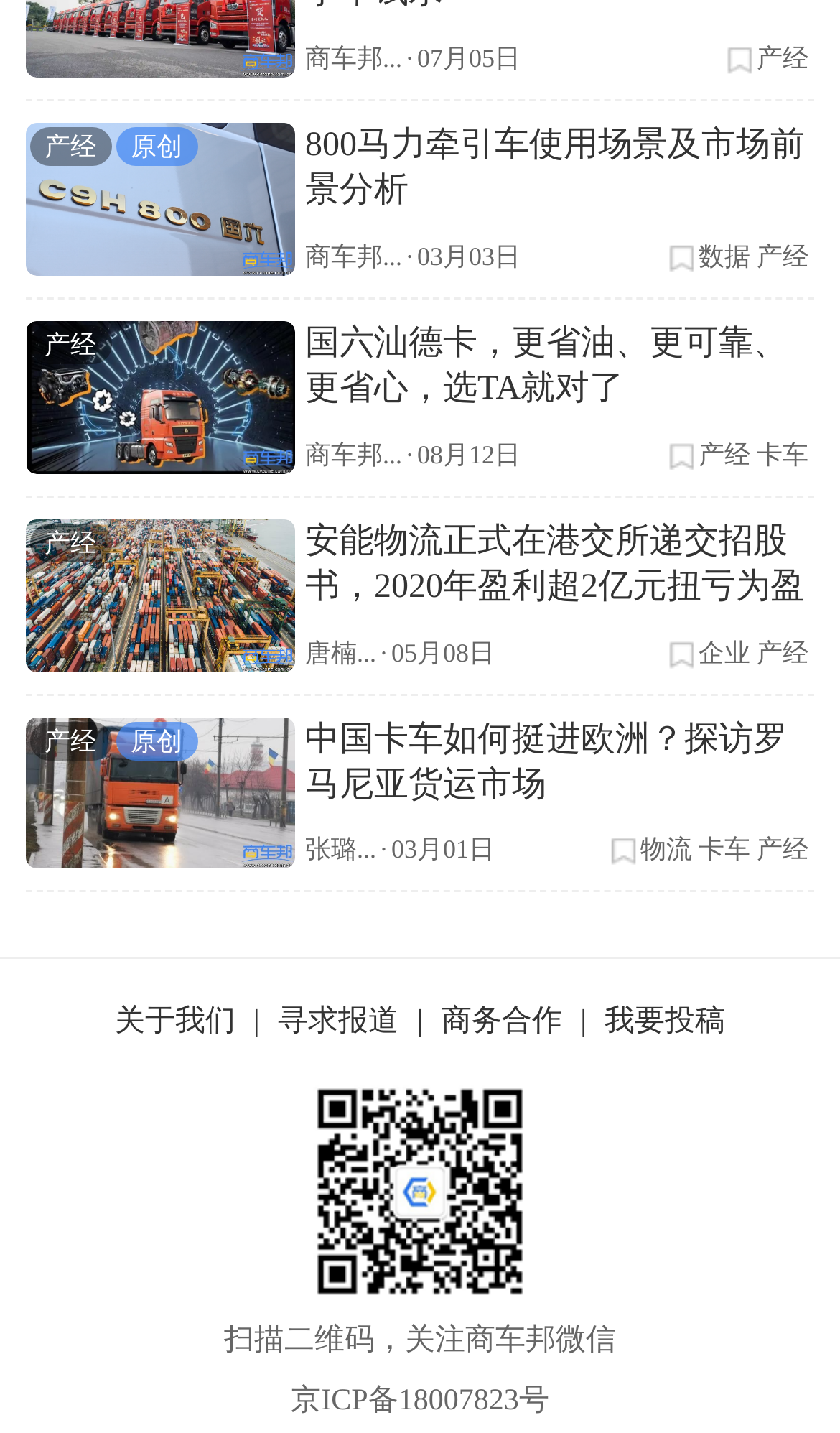Pinpoint the bounding box coordinates of the element that must be clicked to accomplish the following instruction: "Submit an article". The coordinates should be in the format of four float numbers between 0 and 1, i.e., [left, top, right, bottom].

[0.72, 0.7, 0.863, 0.727]